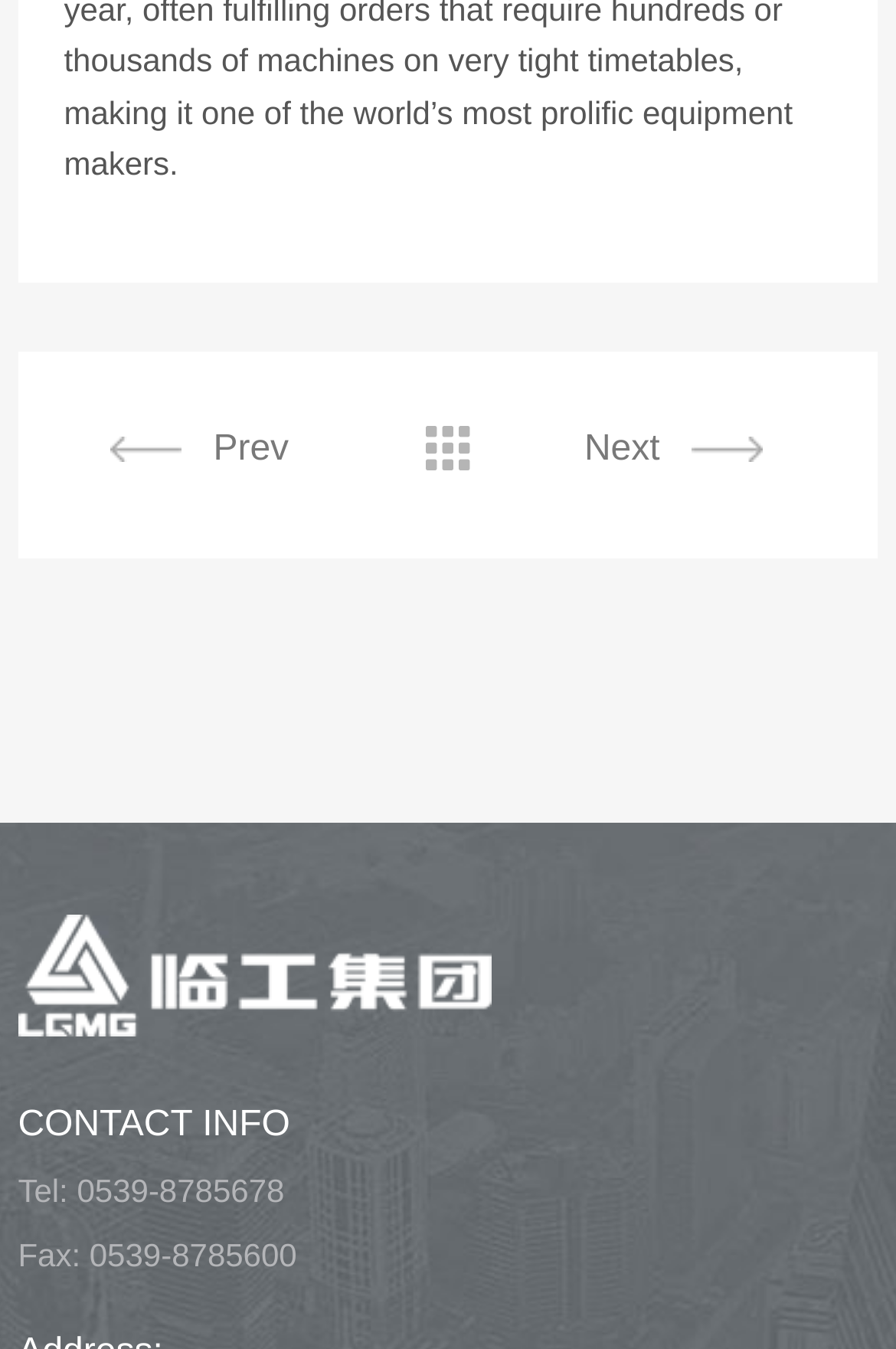What is the company name?
Utilize the information in the image to give a detailed answer to the question.

The company name can be found by looking at the link with the text '临工集团' which is located at the top of the webpage, below the navigation links 'Prev', 'Next', and the icon ''.